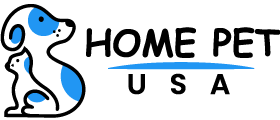Elaborate on all the elements present in the image.

This image features the logo for "Home Pet USA." The design showcases a friendly dog and a cat, both illustrated in a playful style, predominantly using blue colors. The text "HOME PET" is prominently displayed in bold, black letters, while "USA" appears beneath it, emphasizing the brand's focus on pet care and products for pet owners across the United States. This logo represents a welcoming and engaging approach to pet-related content and services.